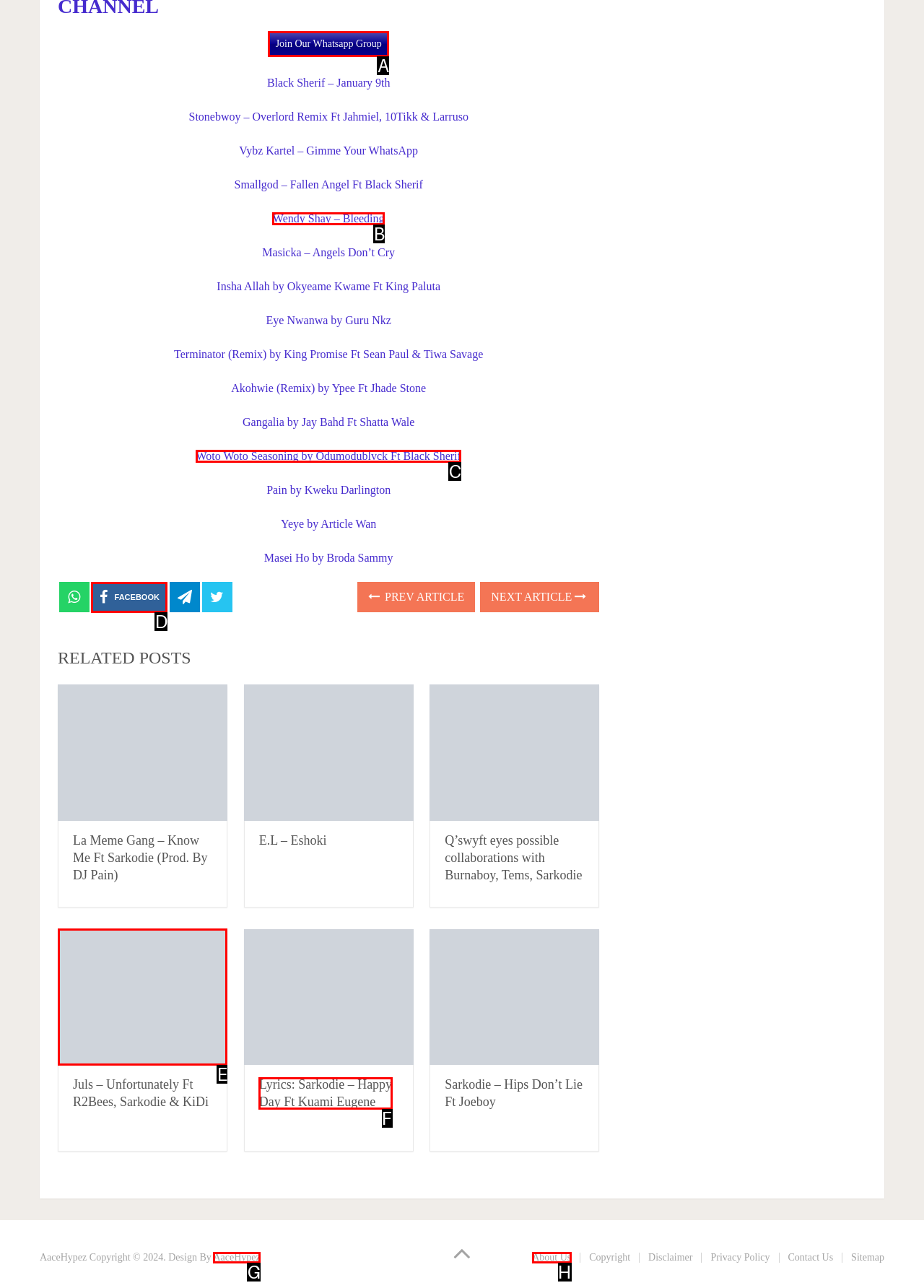Point out the HTML element that matches the following description: Join Our Whatsapp Group
Answer with the letter from the provided choices.

A